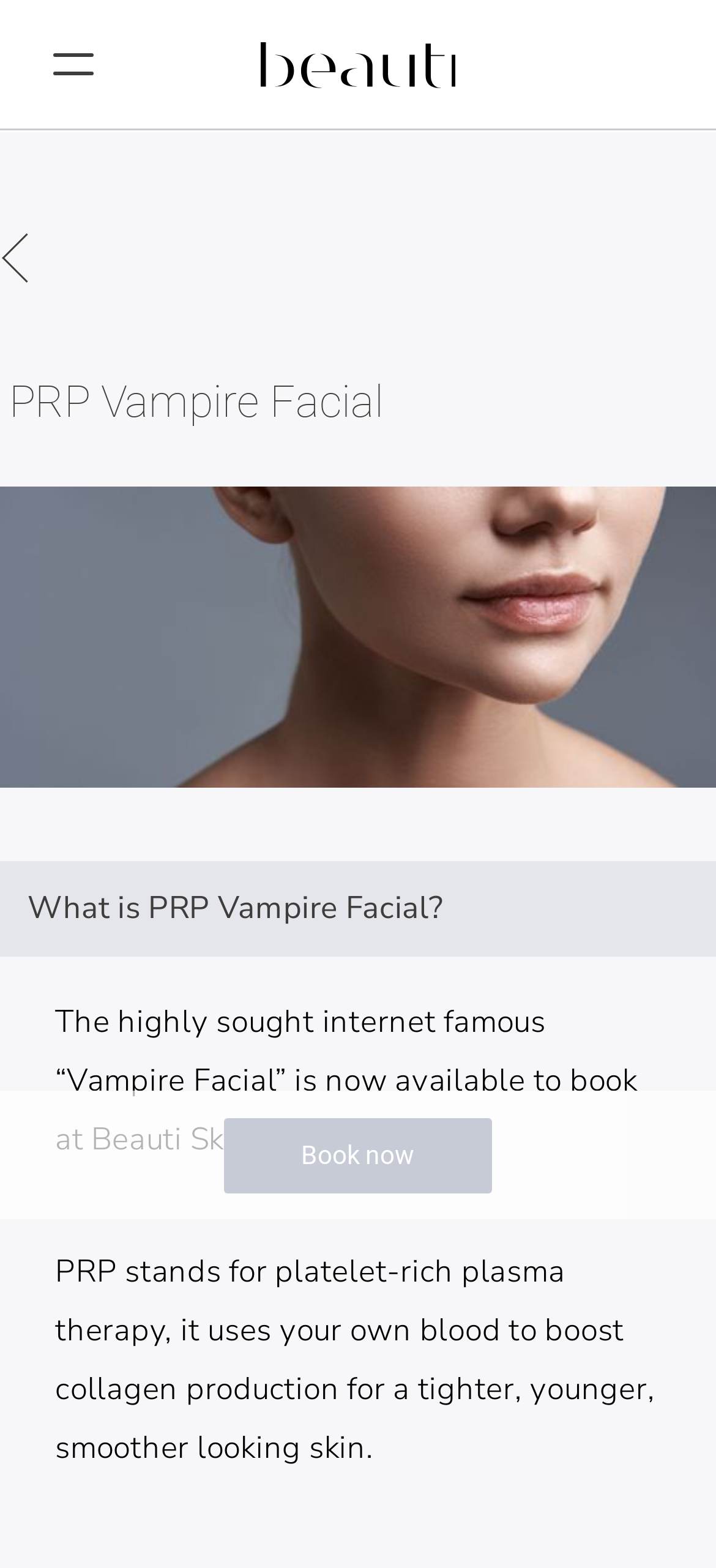Provide a brief response in the form of a single word or phrase:
What is the purpose of PRP therapy?

Boost collagen production